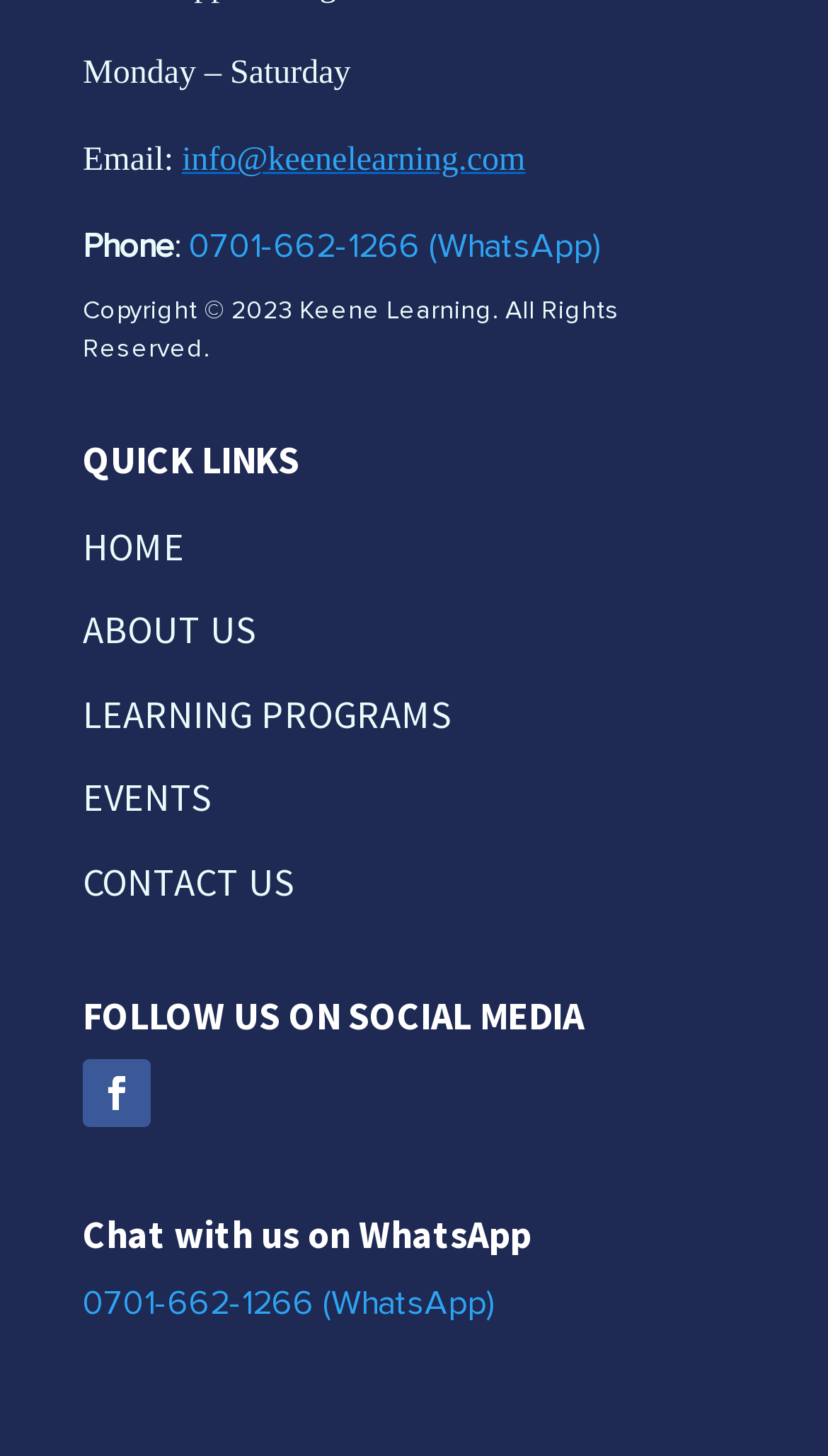Please determine the bounding box coordinates of the element's region to click for the following instruction: "Contact us".

[0.1, 0.589, 0.354, 0.623]